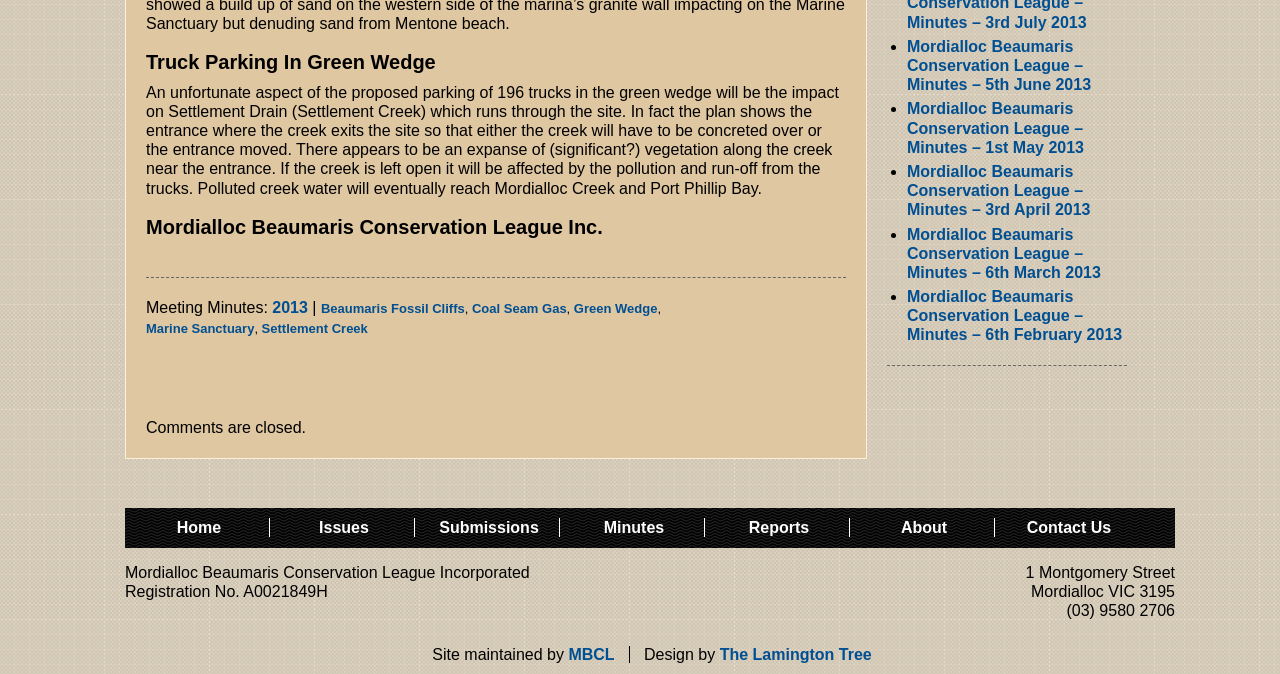Based on the element description "About", predict the bounding box coordinates of the UI element.

[0.704, 0.769, 0.74, 0.795]